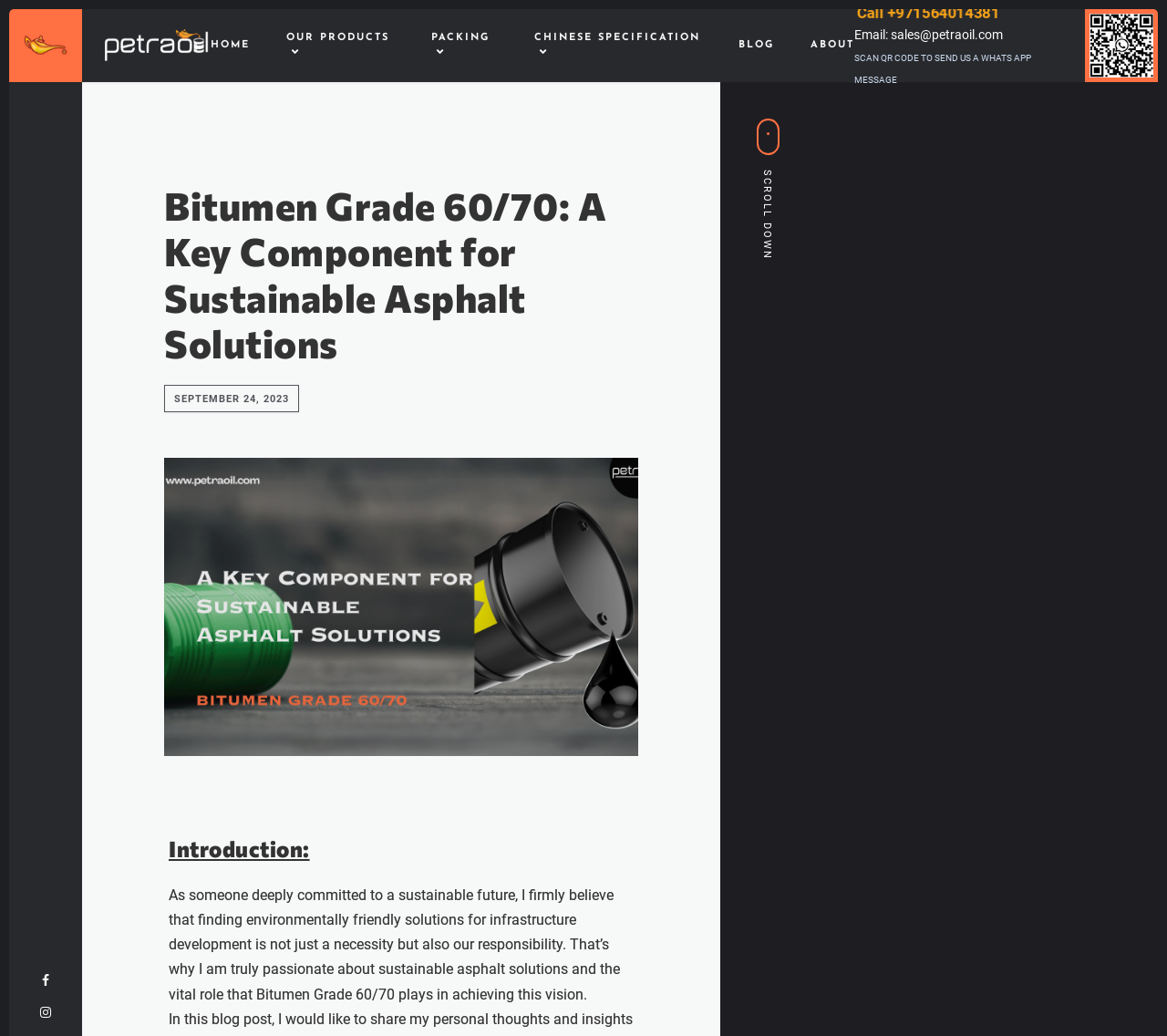Provide a brief response to the question below using one word or phrase:
How many navigation links are there?

6